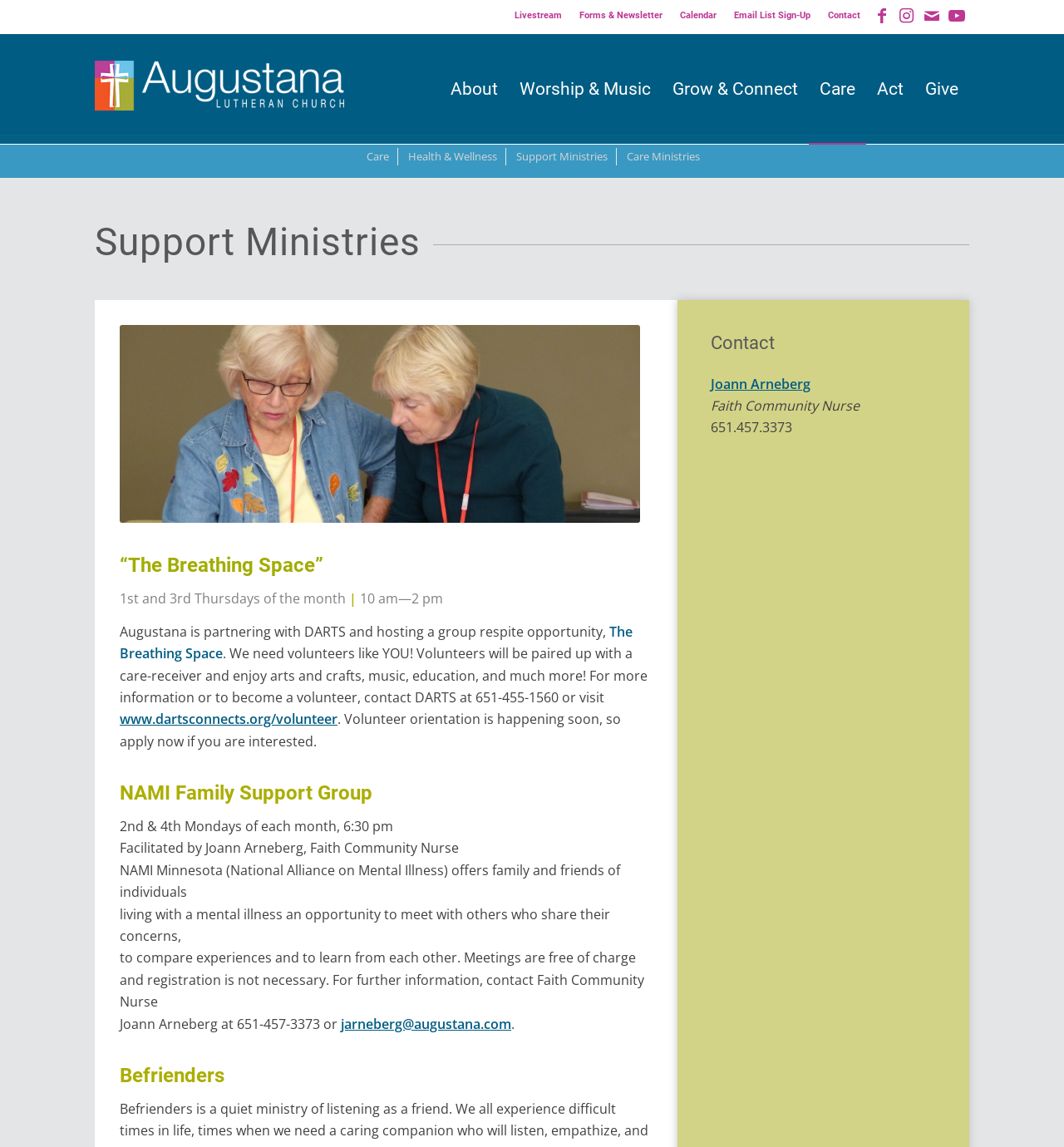Specify the bounding box coordinates of the area that needs to be clicked to achieve the following instruction: "View the Livestream".

[0.484, 0.004, 0.528, 0.023]